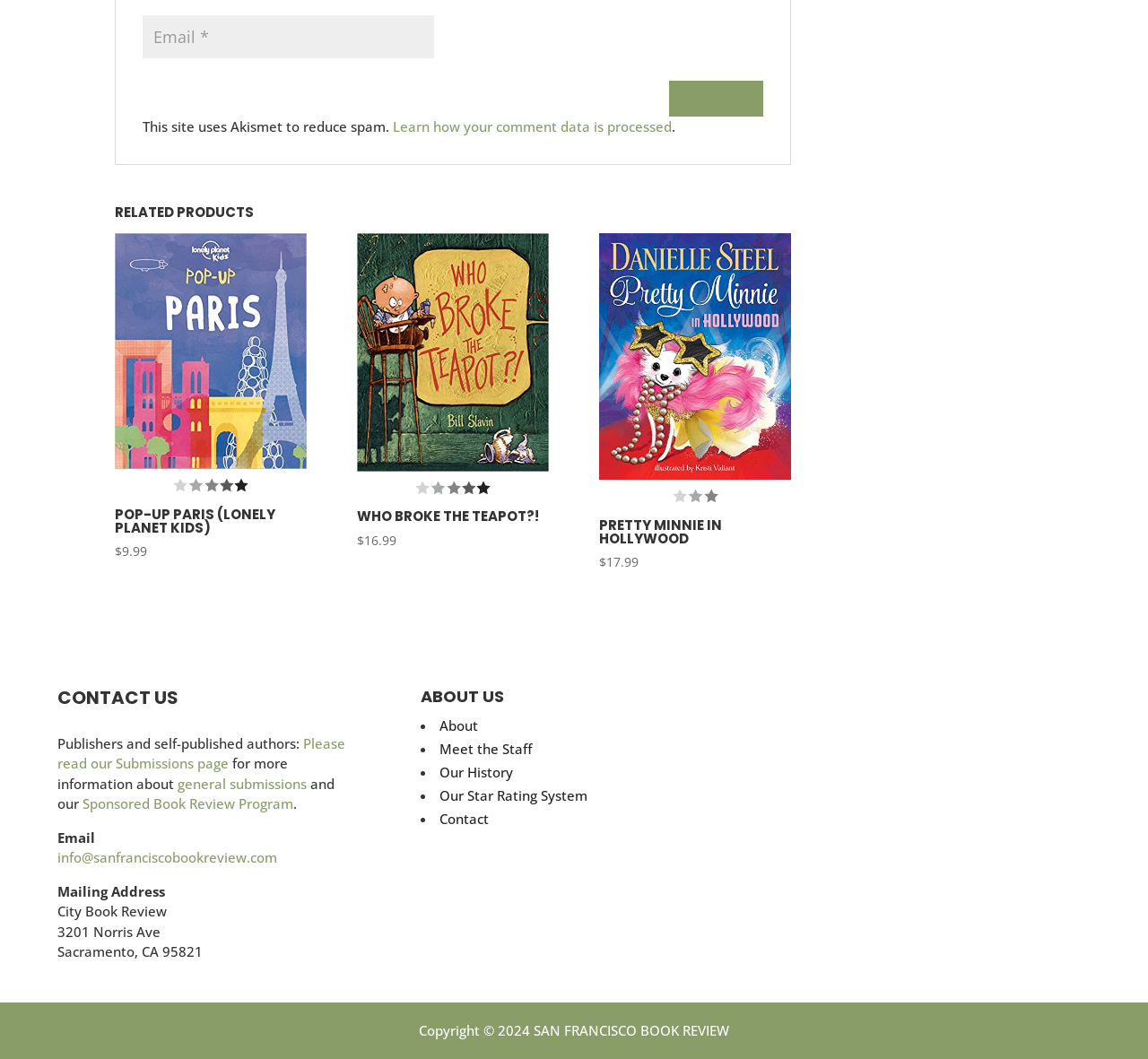Please predict the bounding box coordinates of the element's region where a click is necessary to complete the following instruction: "Submit". The coordinates should be represented by four float numbers between 0 and 1, i.e., [left, top, right, bottom].

[0.583, 0.076, 0.665, 0.11]